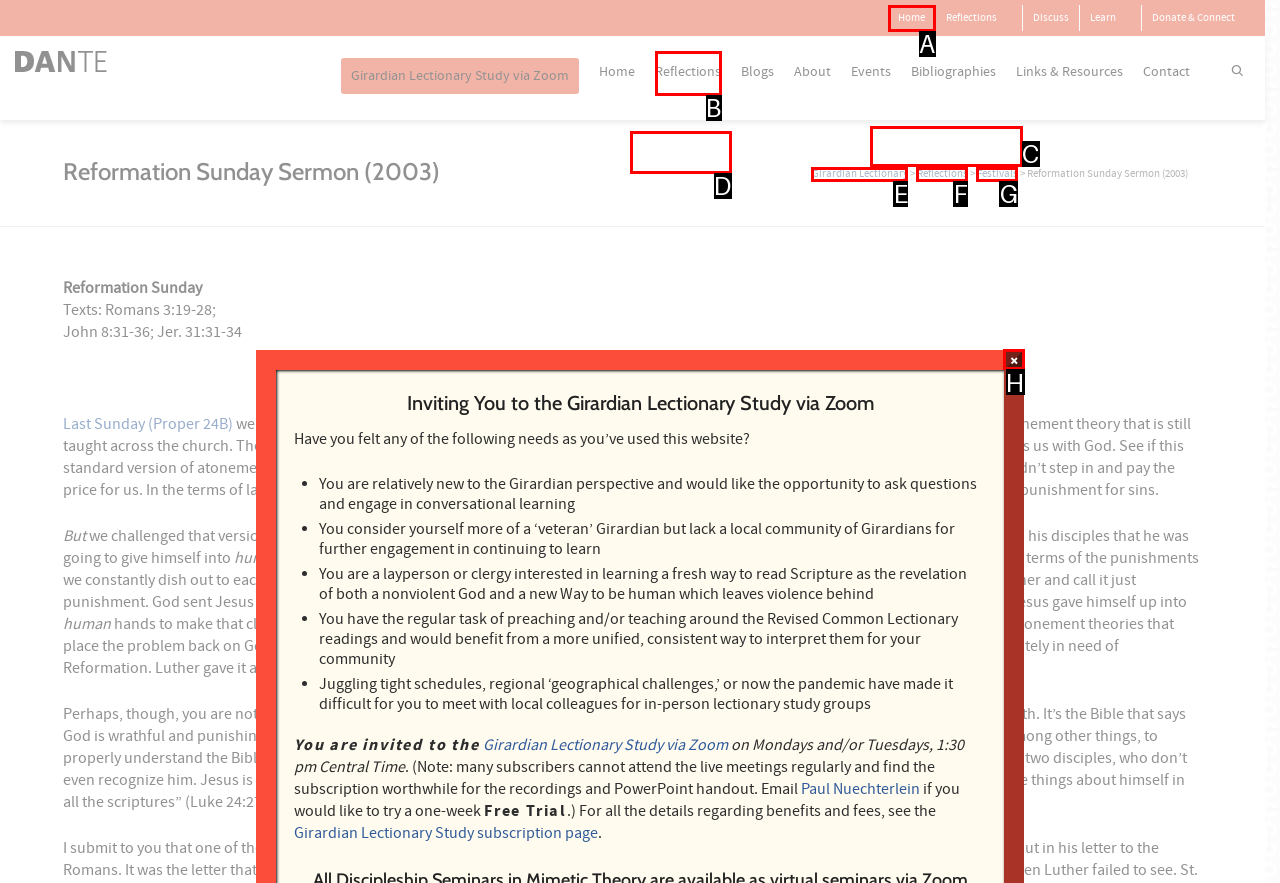Choose the correct UI element to click for this task: Close the current window Answer using the letter from the given choices.

H